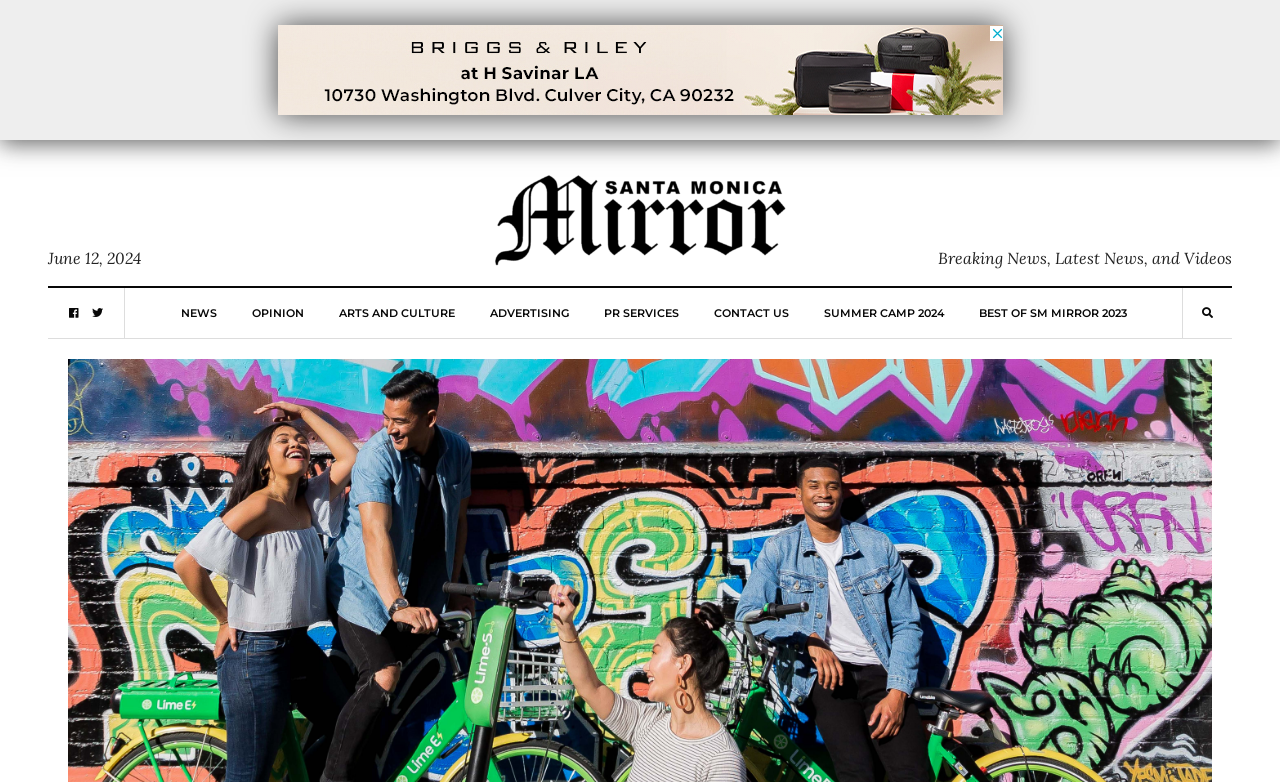Determine the bounding box coordinates for the UI element matching this description: "Best of SM Mirror 2023".

[0.764, 0.368, 0.88, 0.432]